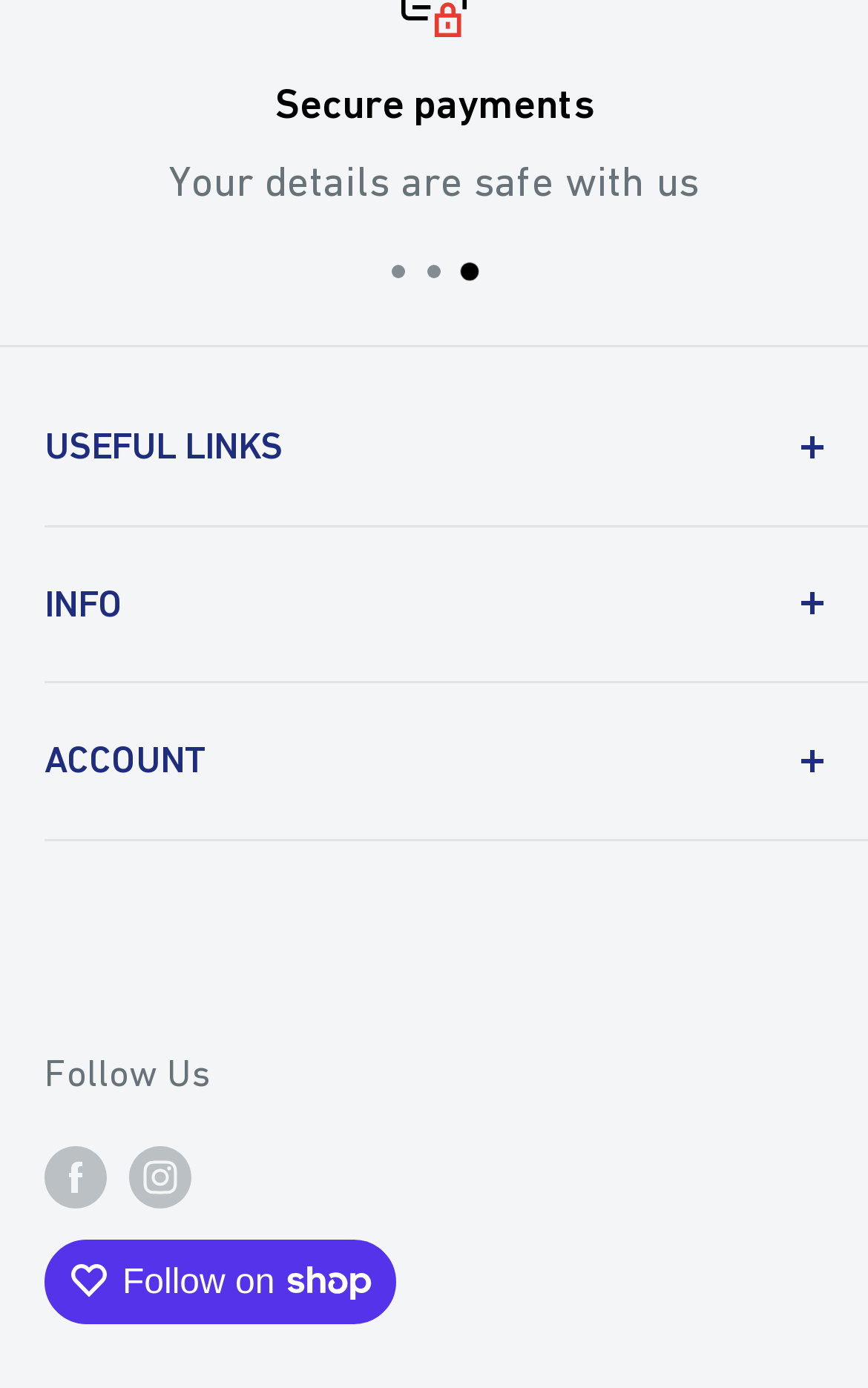Bounding box coordinates are specified in the format (top-left x, top-left y, bottom-right x, bottom-right y). All values are floating point numbers bounded between 0 and 1. Please provide the bounding box coordinate of the region this sentence describes: Useful links

[0.051, 0.196, 0.949, 0.308]